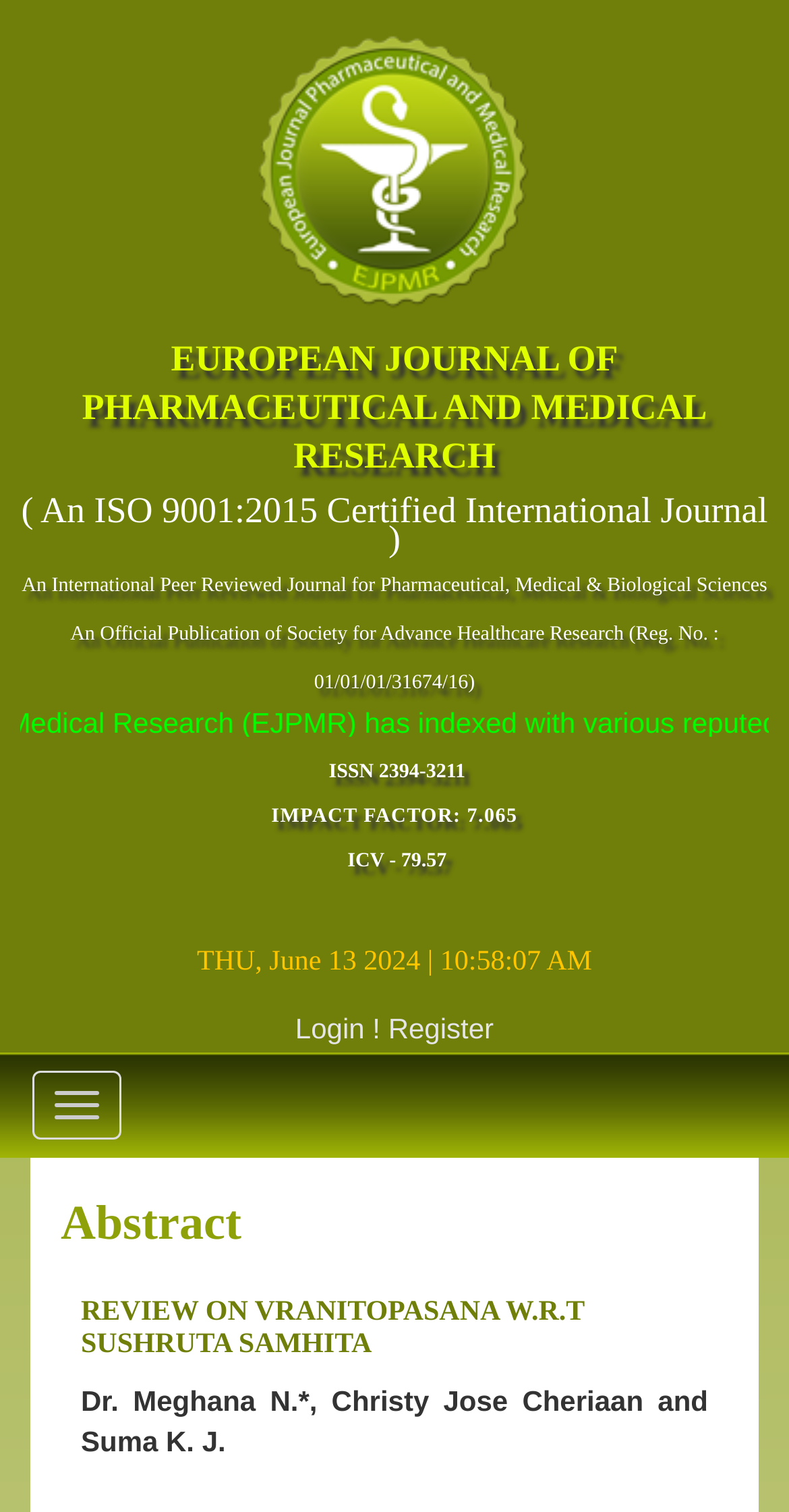What is the current date and time?
Give a single word or phrase answer based on the content of the image.

THU, June 13 2024 | 10:58:09 AM